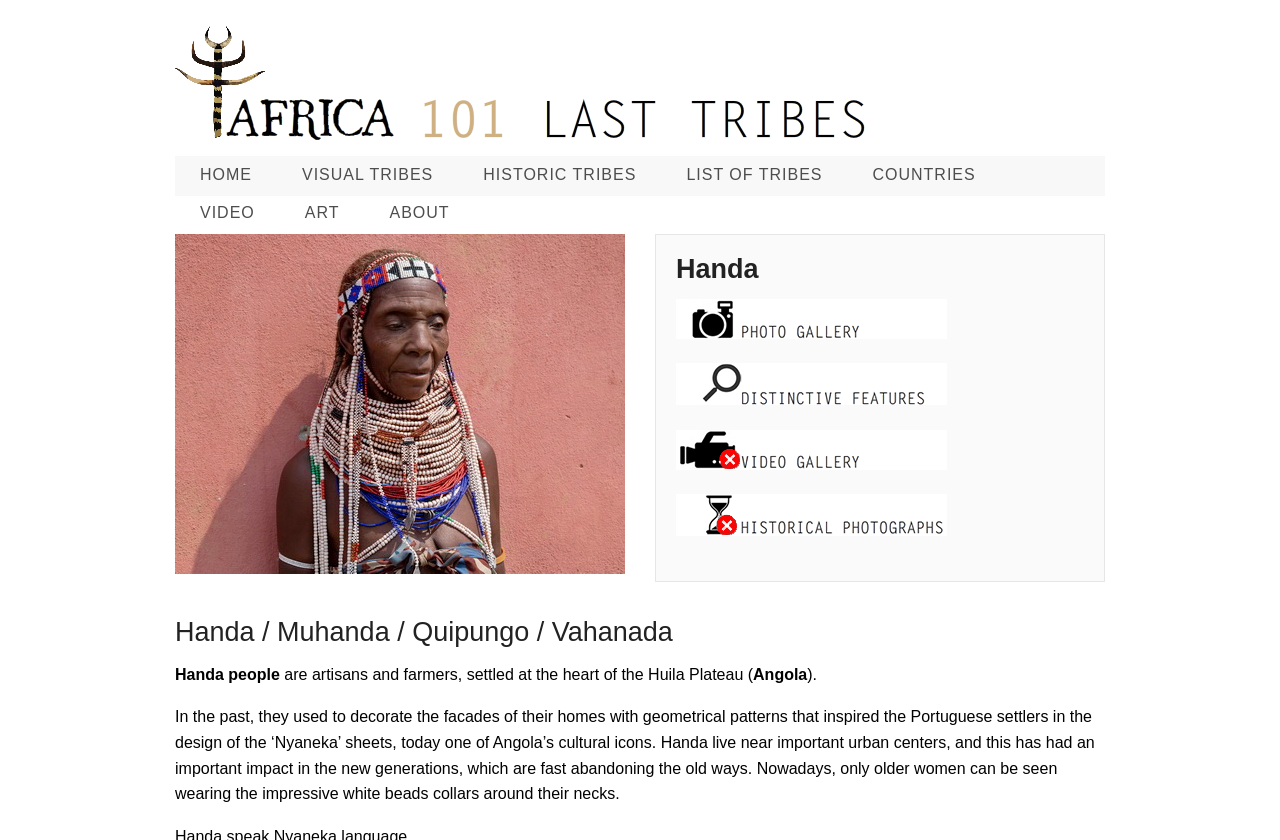Provide a one-word or short-phrase response to the question:
What is the cultural icon inspired by the Handa people?

Nyaneka sheets